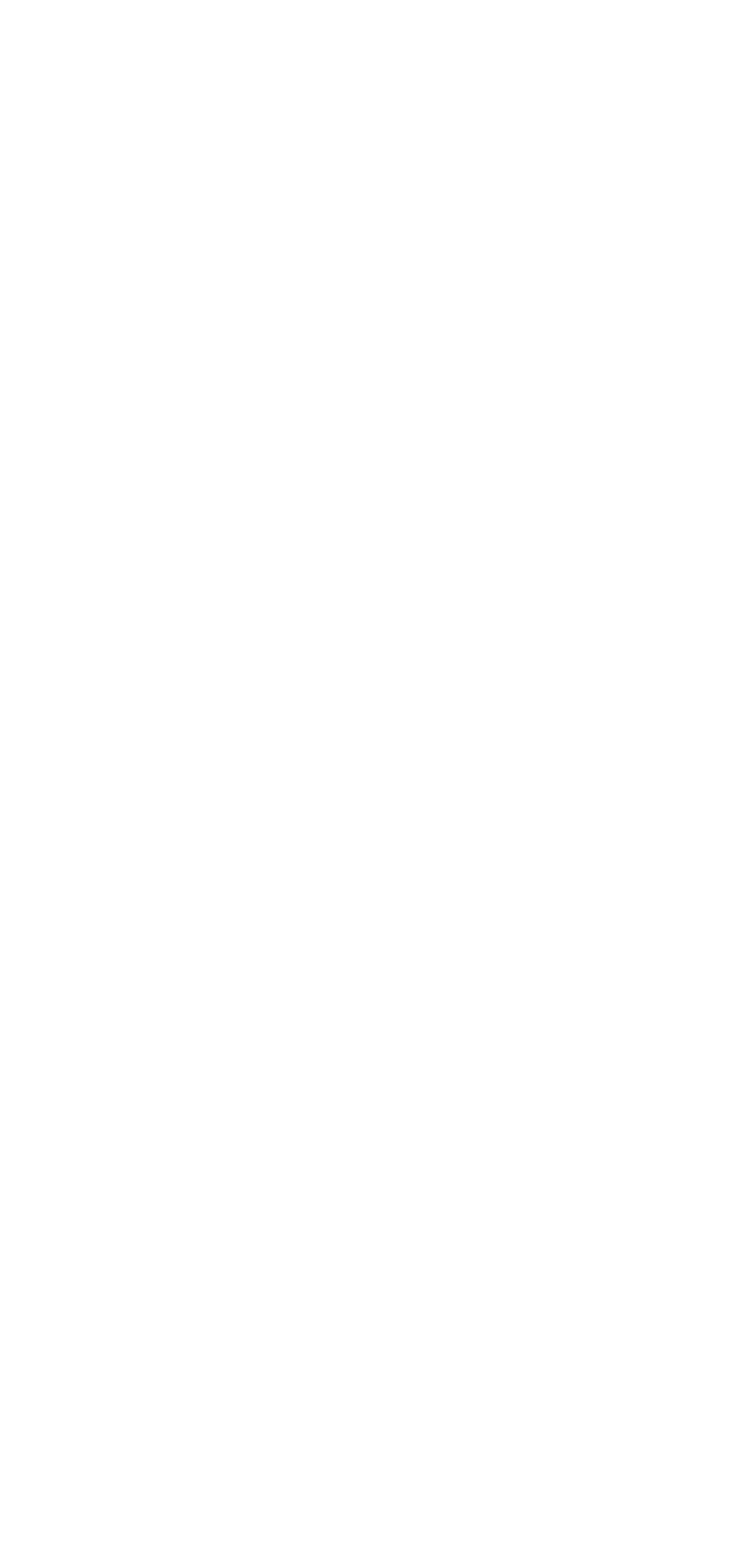Please identify the bounding box coordinates of the element on the webpage that should be clicked to follow this instruction: "Write a message". The bounding box coordinates should be given as four float numbers between 0 and 1, formatted as [left, top, right, bottom].

[0.076, 0.101, 0.839, 0.249]